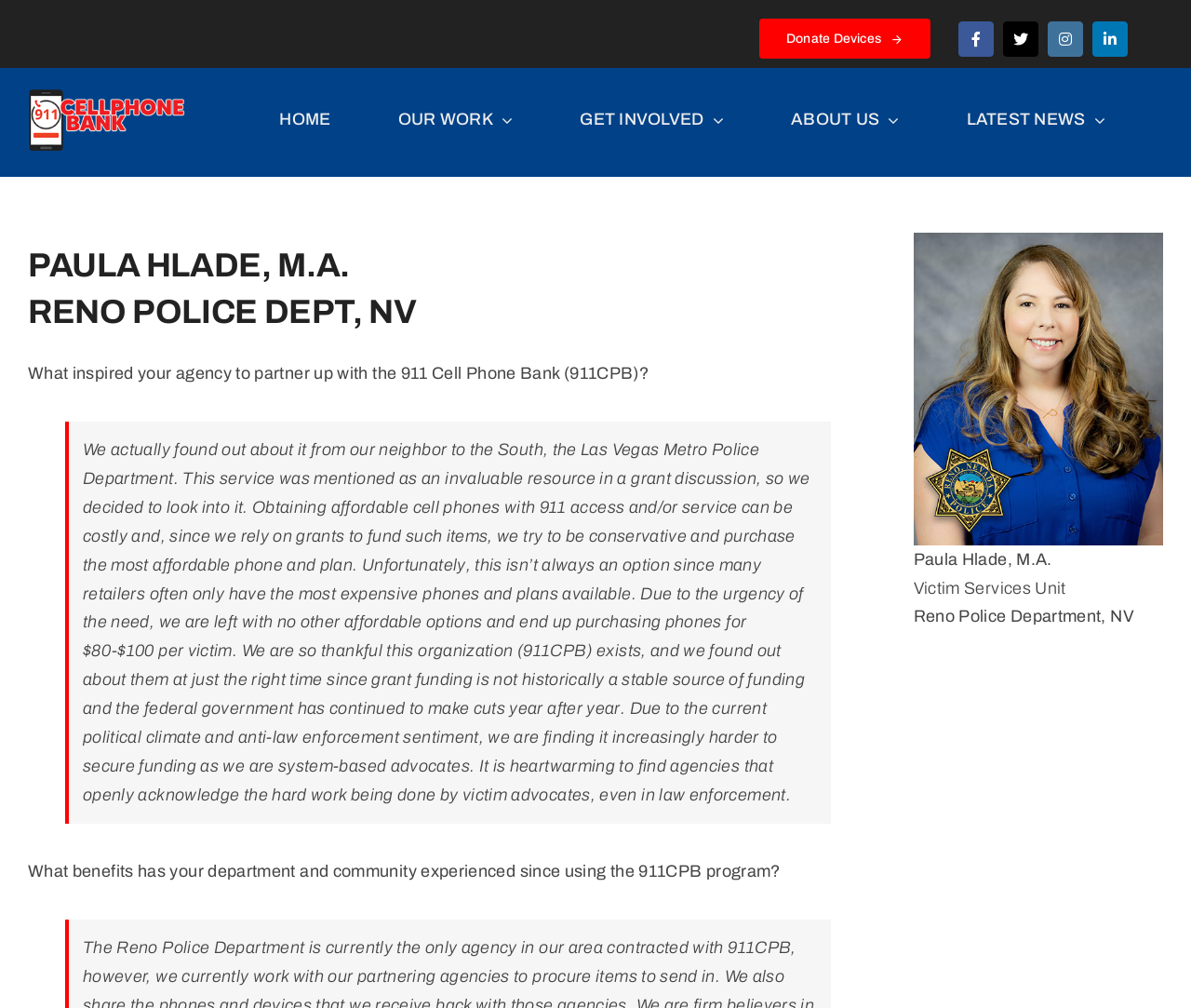Select the bounding box coordinates of the element I need to click to carry out the following instruction: "Visit Facebook page".

[0.805, 0.021, 0.834, 0.056]